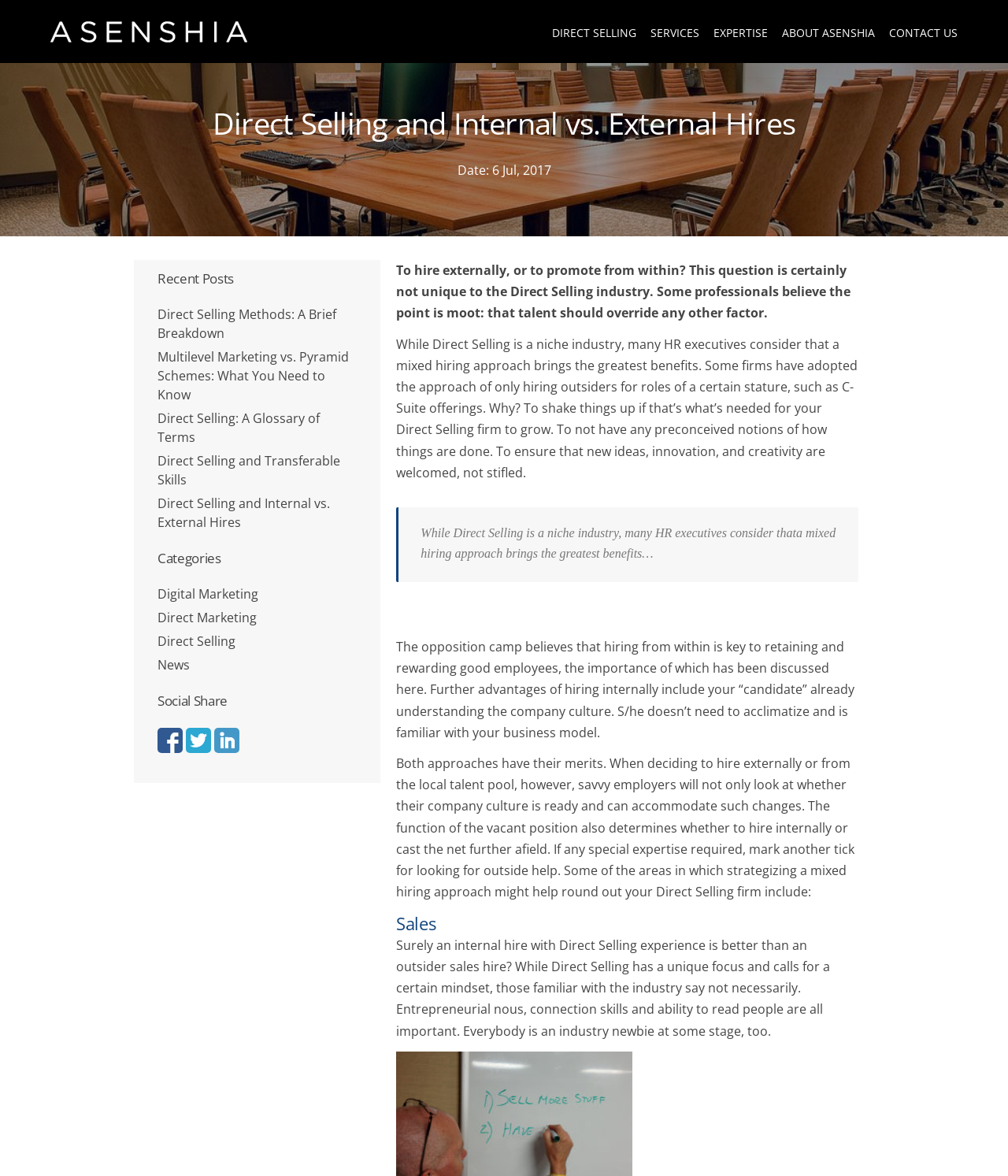Give a one-word or short-phrase answer to the following question: 
What are the categories listed?

Digital Marketing, Direct Marketing, Direct Selling, News